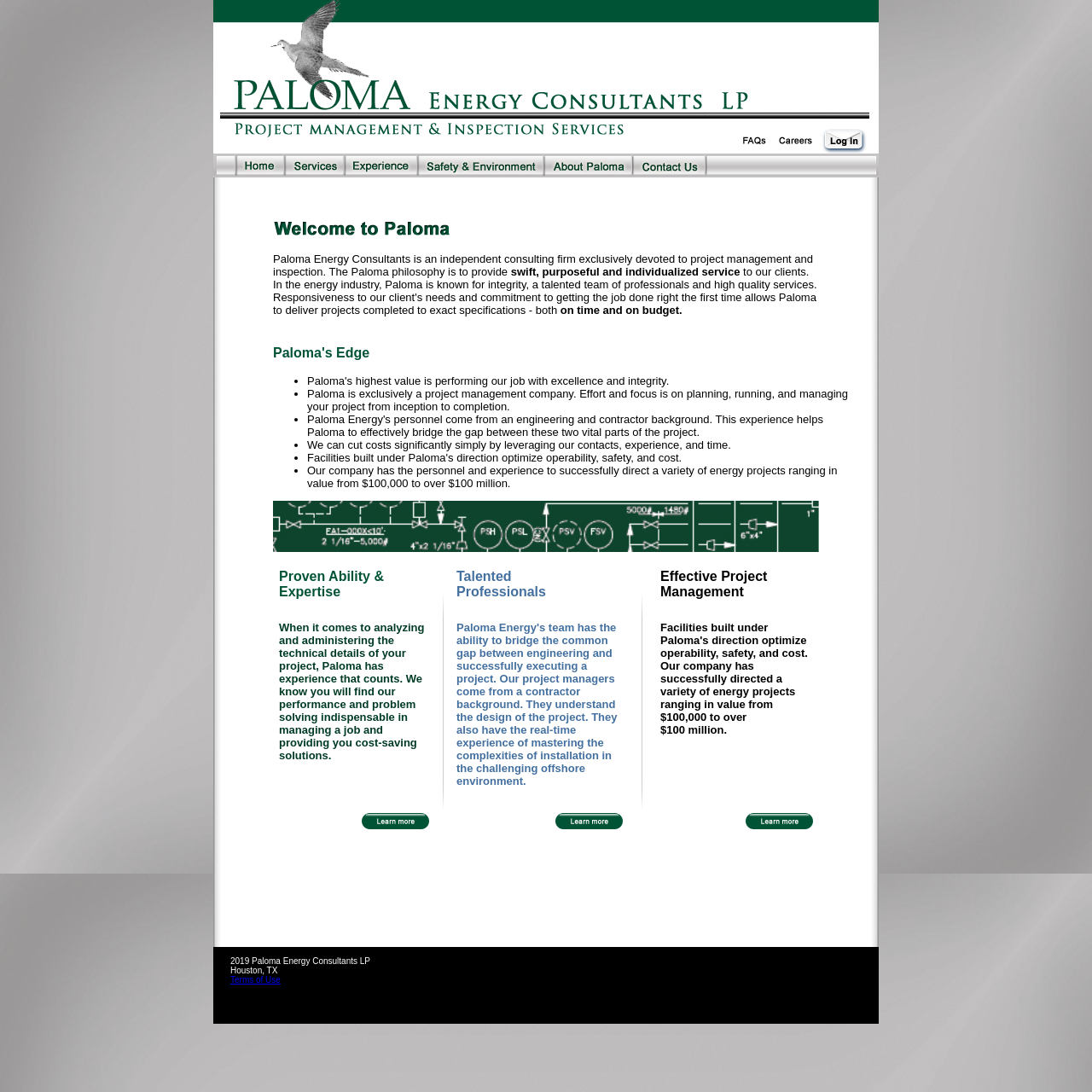Locate the bounding box coordinates of the element that should be clicked to execute the following instruction: "explore the services of project management".

[0.414, 0.555, 0.574, 0.735]